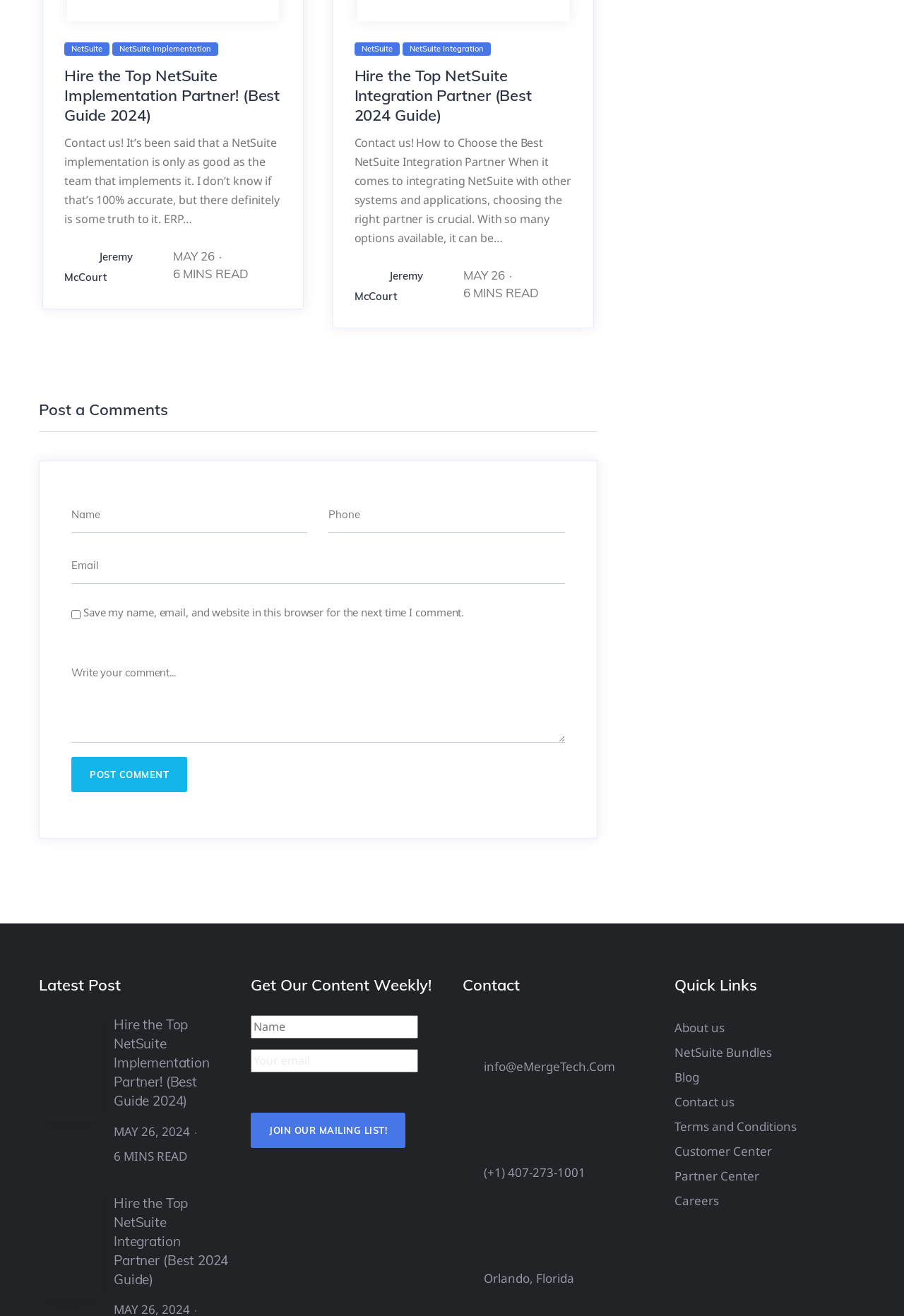Locate the bounding box coordinates of the element to click to perform the following action: 'Click the 'Join Our Mailing List!' button'. The coordinates should be given as four float values between 0 and 1, in the form of [left, top, right, bottom].

[0.277, 0.845, 0.448, 0.873]